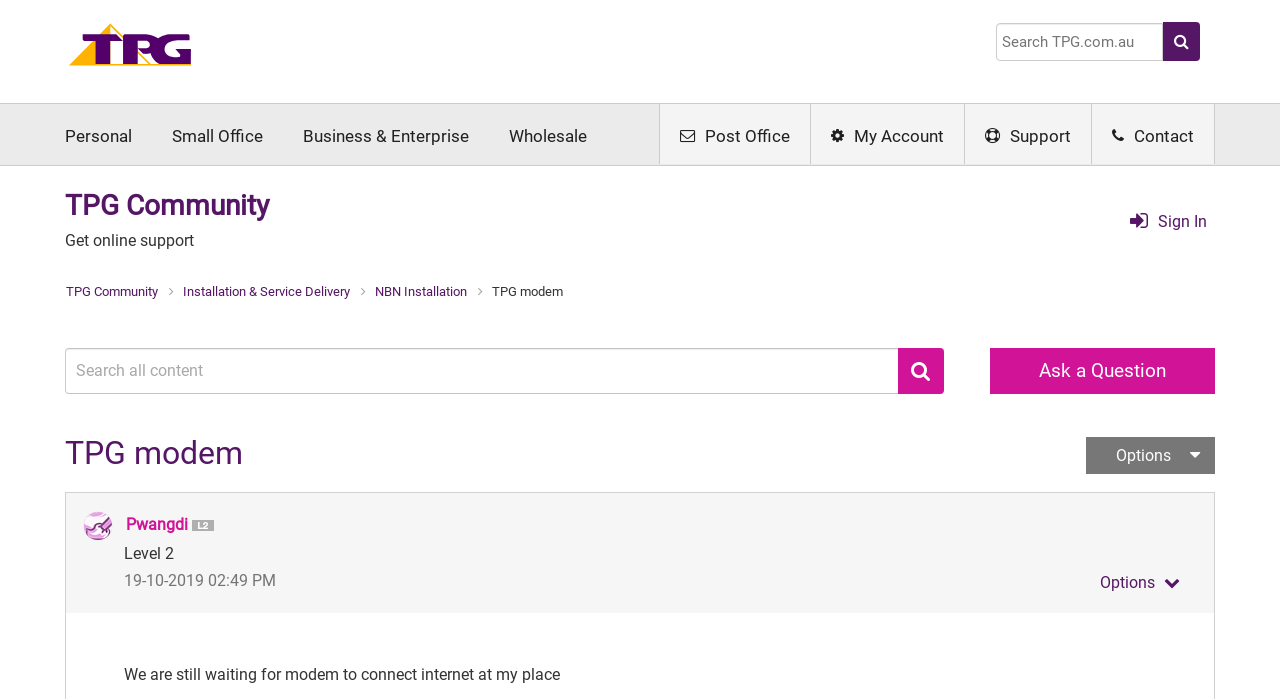Provide the bounding box coordinates for the UI element that is described by this text: "Site Index". The coordinates should be in the form of four float numbers between 0 and 1: [left, top, right, bottom].

None